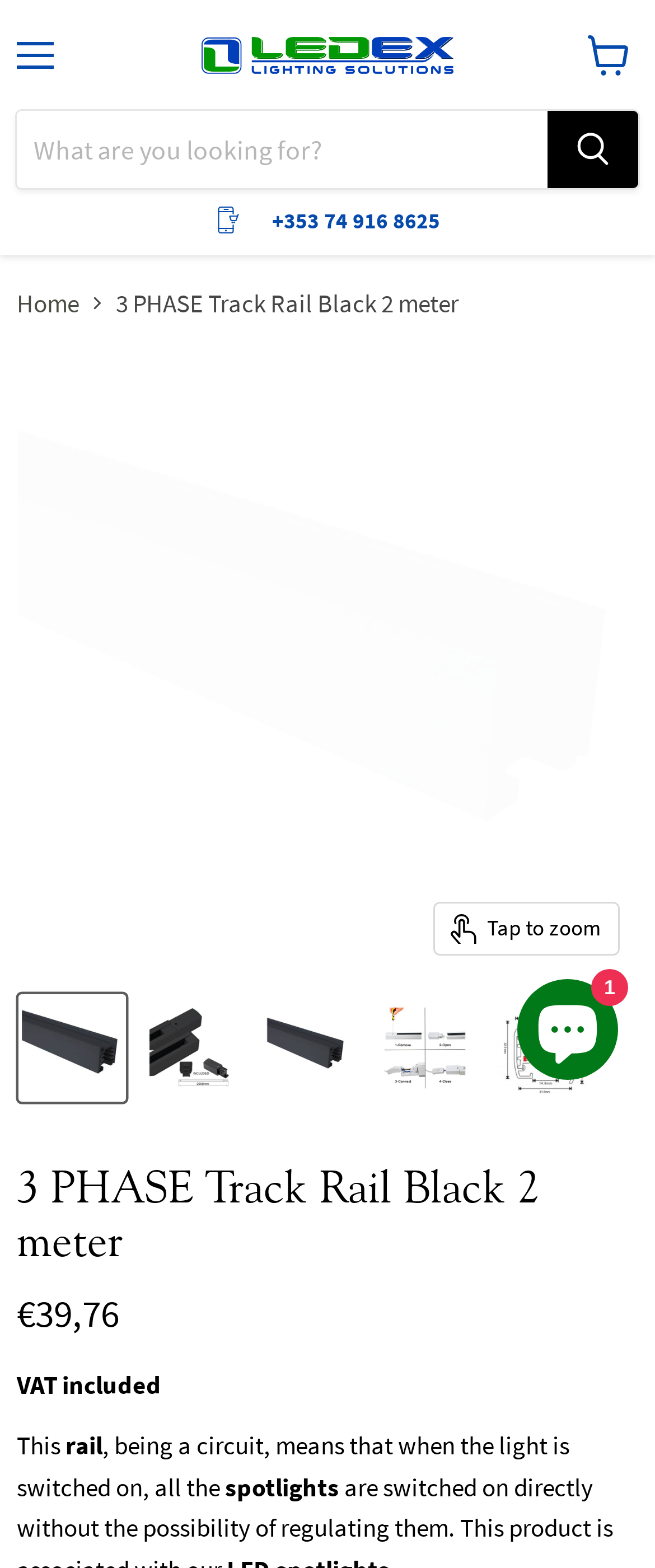What is the name of the product being sold?
Refer to the image and provide a detailed answer to the question.

I found the name of the product by looking at the heading that displays the product information, where it says '3 PHASE Track Rail Black 2 meter'.